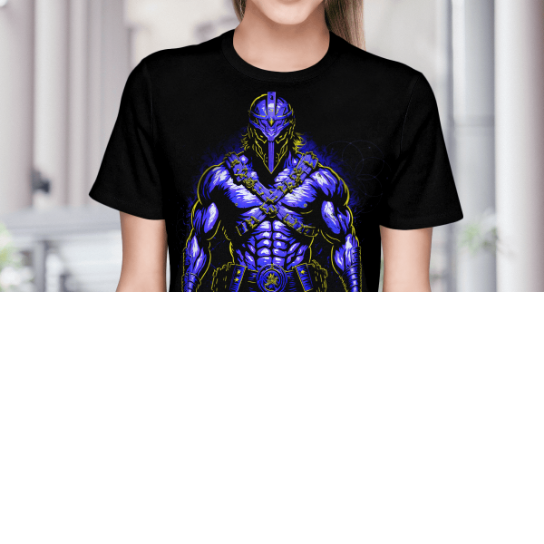What is the background of the model in the image?
Refer to the screenshot and deliver a thorough answer to the question presented.

The caption describes the background of the model in the image as softly blurred, which adds a modern, urban touch to the look, suggesting that the background is intentionally blurred to focus attention on the model and the graphic design on the t-shirt.